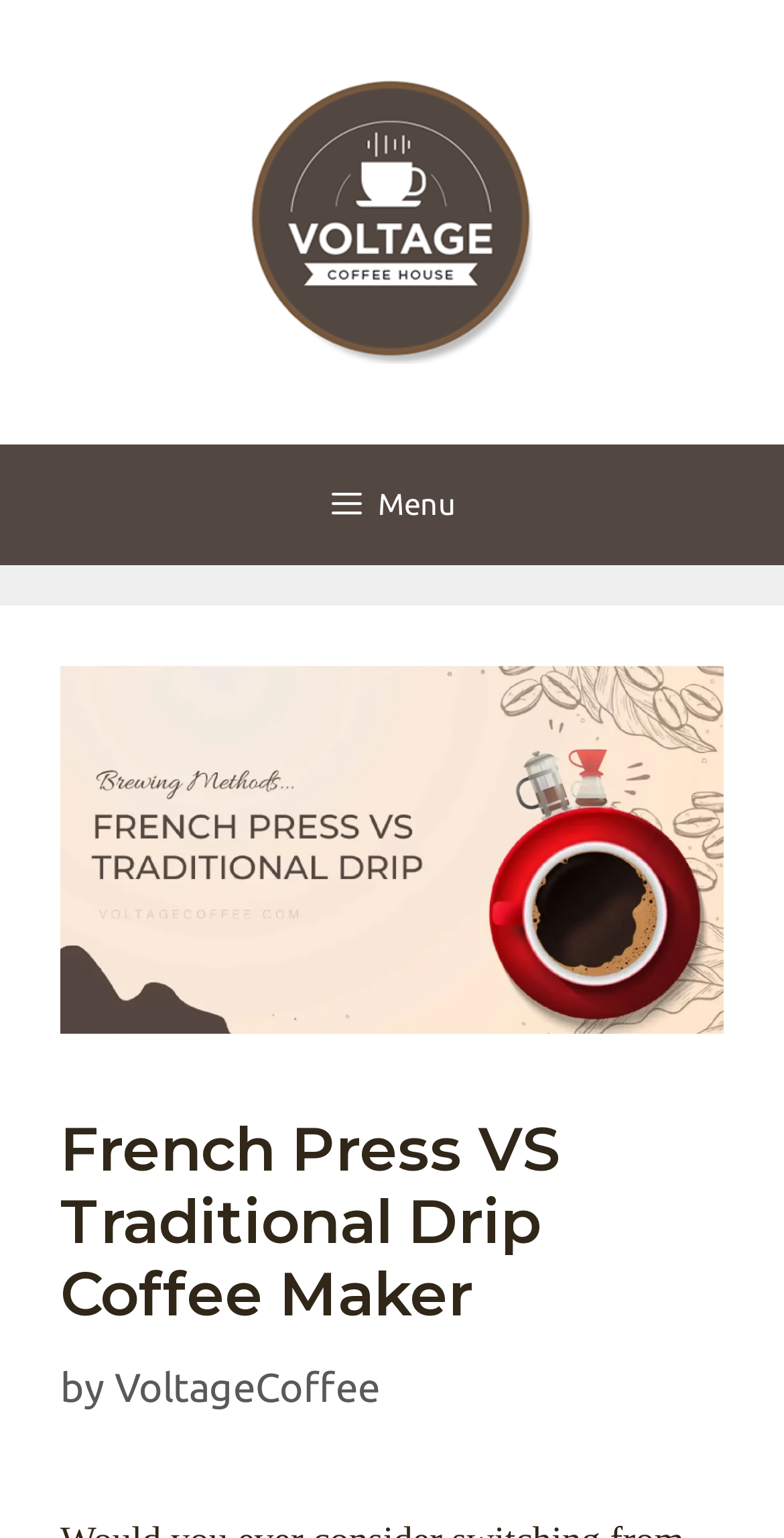What is the name of the website?
Please provide a single word or phrase as your answer based on the screenshot.

Voltage Coffee